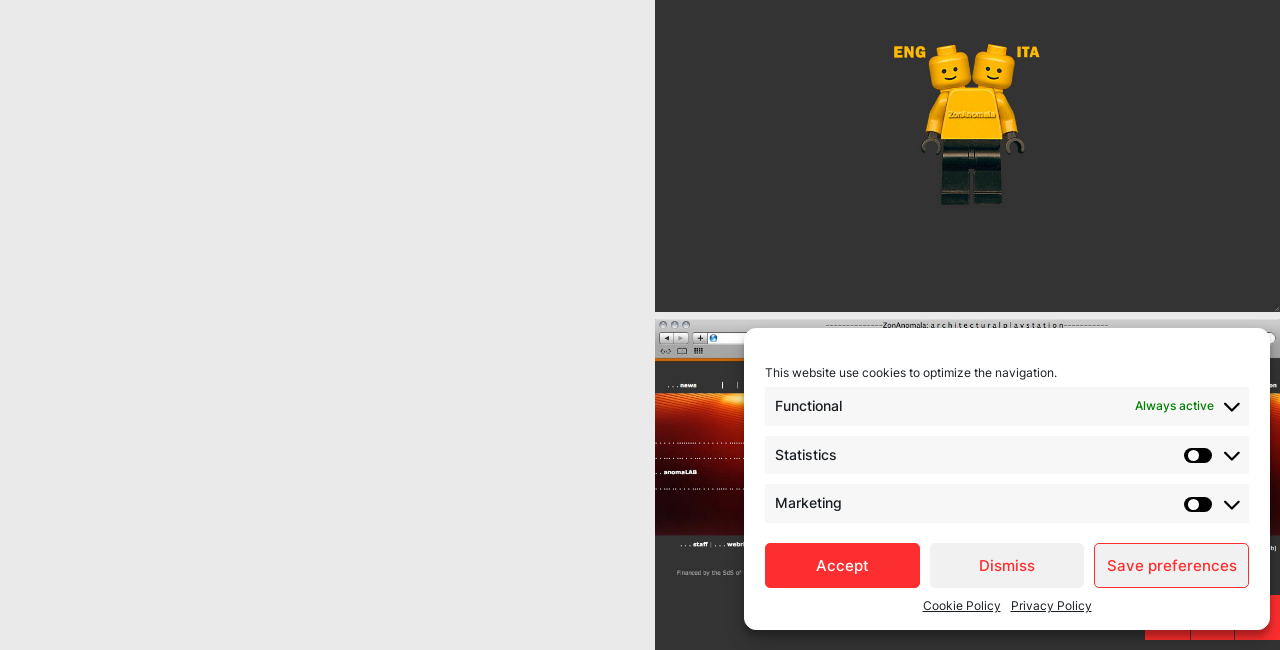Identify the bounding box coordinates for the UI element described by the following text: "title="Previous project"". Provide the coordinates as four float numbers between 0 and 1, in the format [left, top, right, bottom].

[0.895, 0.915, 0.93, 0.985]